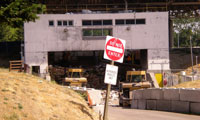Explain in detail what you see in the image.

The image depicts a junk dump facility, showcasing a large, industrial building where waste is processed. In the foreground, a prominently displayed sign indicates restricted access, warning that entry is prohibited. The area appears to be busy with heavy machinery, likely involved in the handling of junk and recyclable materials. The environment suggests this location serves as a transfer station for non-recyclable or reusable items that cannot be salvaged. This facility plays an essential role in waste management, contributing to efforts aimed at reducing landfill use by encouraging recycling and responsible disposal of unwanted goods.